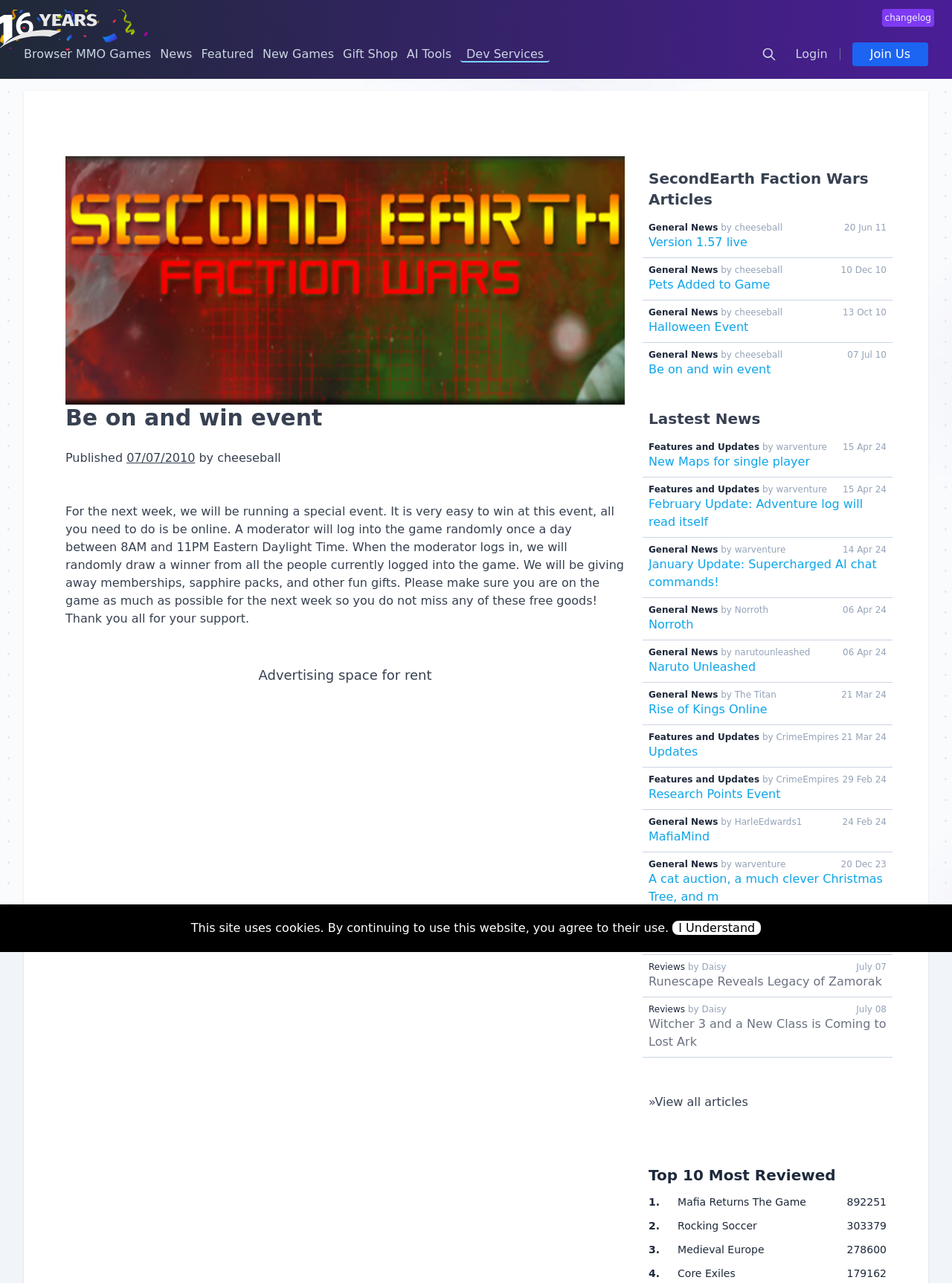Point out the bounding box coordinates of the section to click in order to follow this instruction: "Search for something".

[0.79, 0.03, 0.823, 0.054]